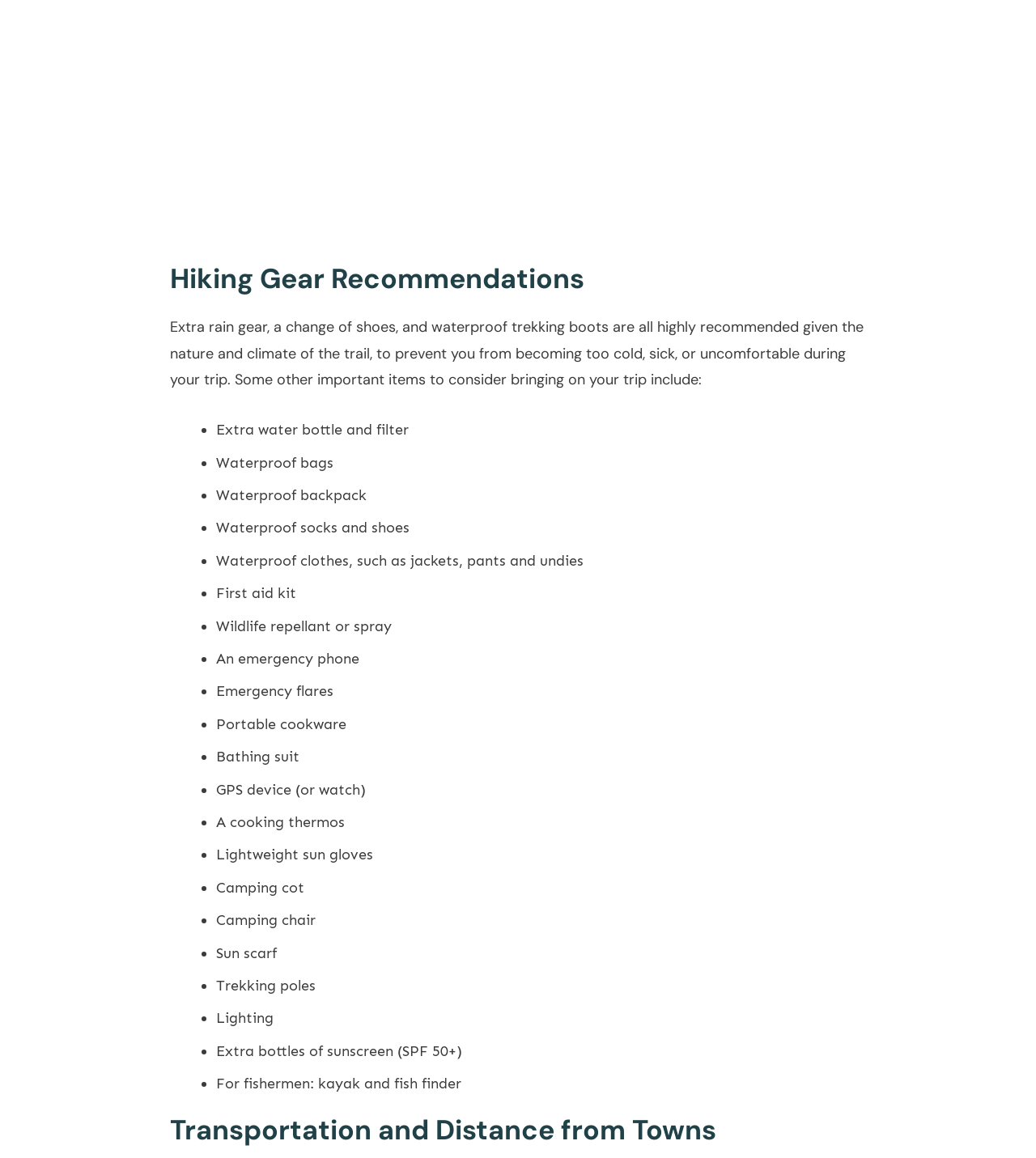Find the bounding box coordinates of the area that needs to be clicked in order to achieve the following instruction: "Click on 'bags'". The coordinates should be specified as four float numbers between 0 and 1, i.e., [left, top, right, bottom].

[0.29, 0.392, 0.322, 0.407]